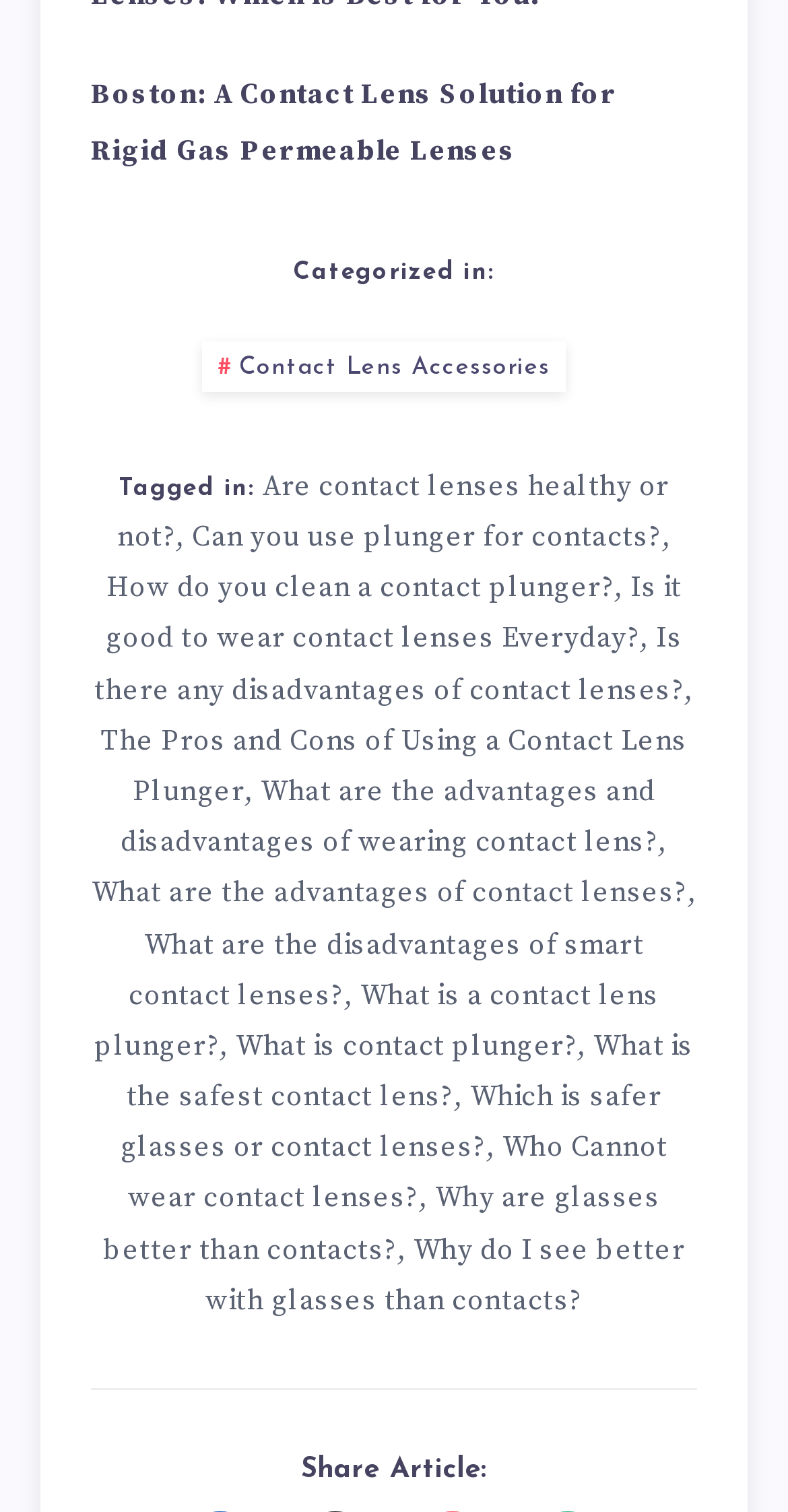Find the bounding box coordinates of the element I should click to carry out the following instruction: "Read about artist qualifiers".

None